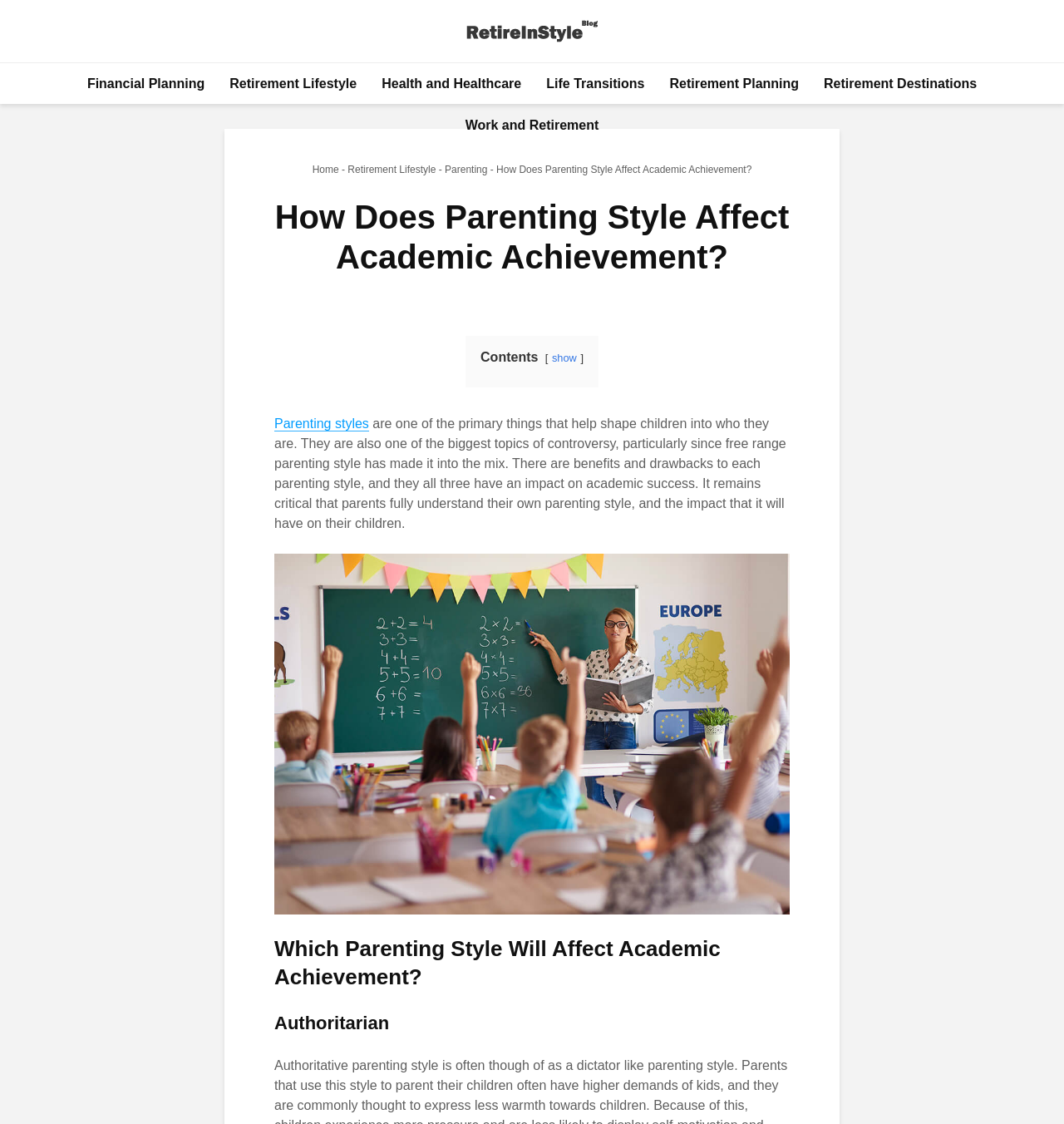Identify the bounding box coordinates for the UI element described as: "show".

[0.519, 0.313, 0.542, 0.324]